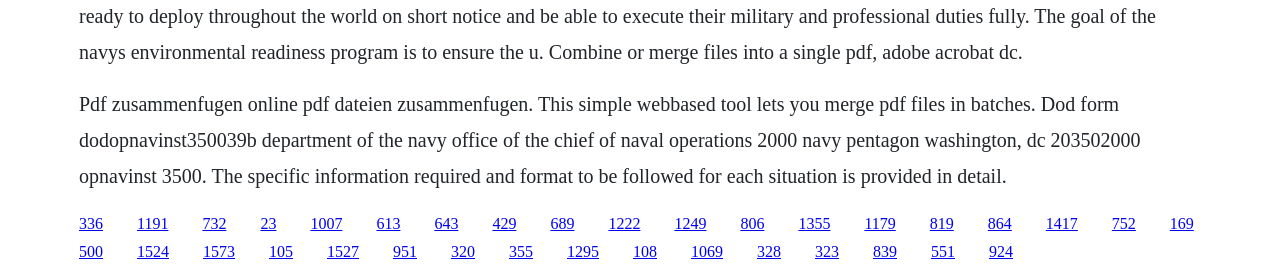Determine the bounding box coordinates for the area you should click to complete the following instruction: "Read the OPNAVINST 3500 document".

[0.243, 0.78, 0.268, 0.842]